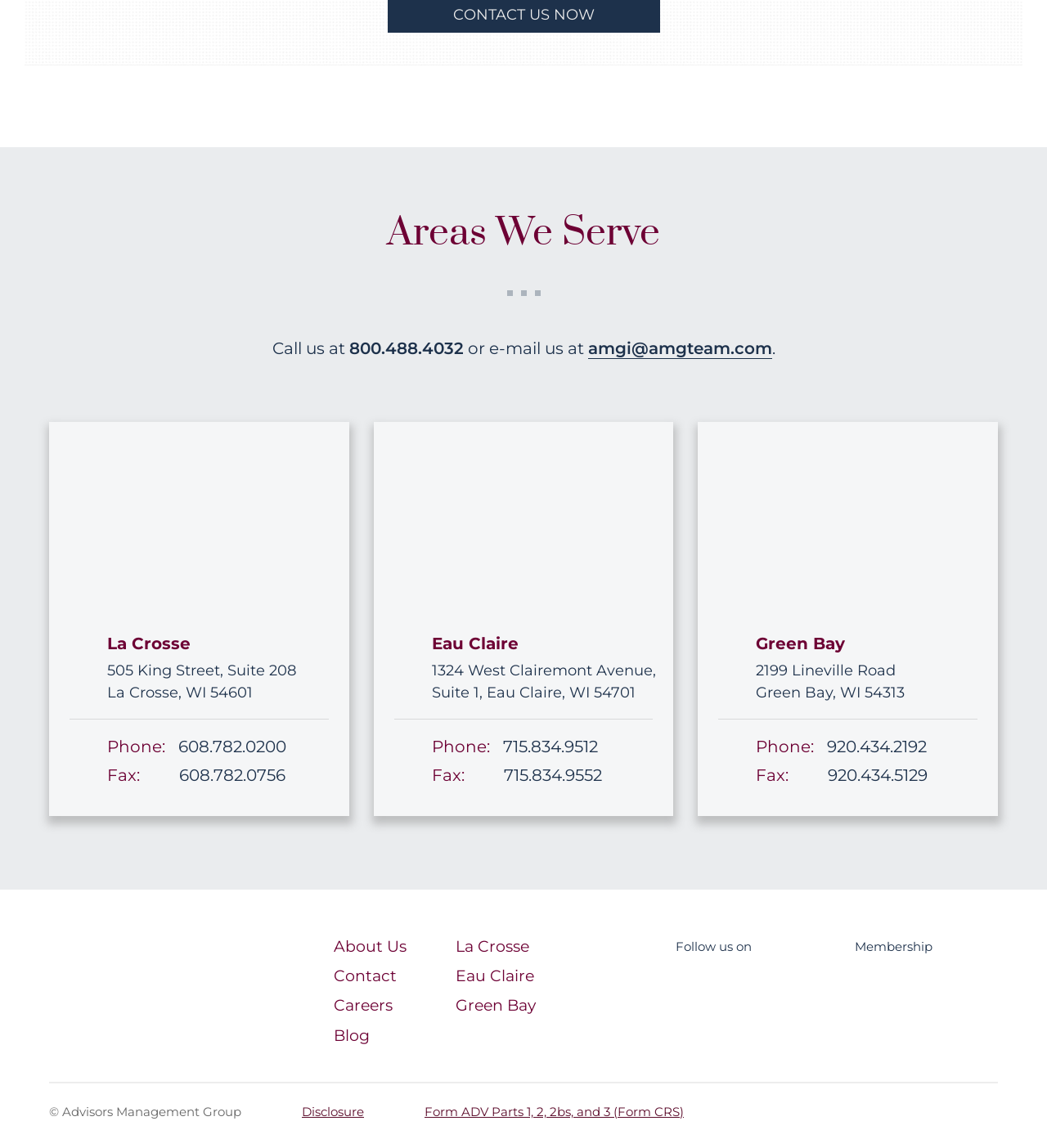What is the company's name?
Using the image, answer in one word or phrase.

Advisors Management Group